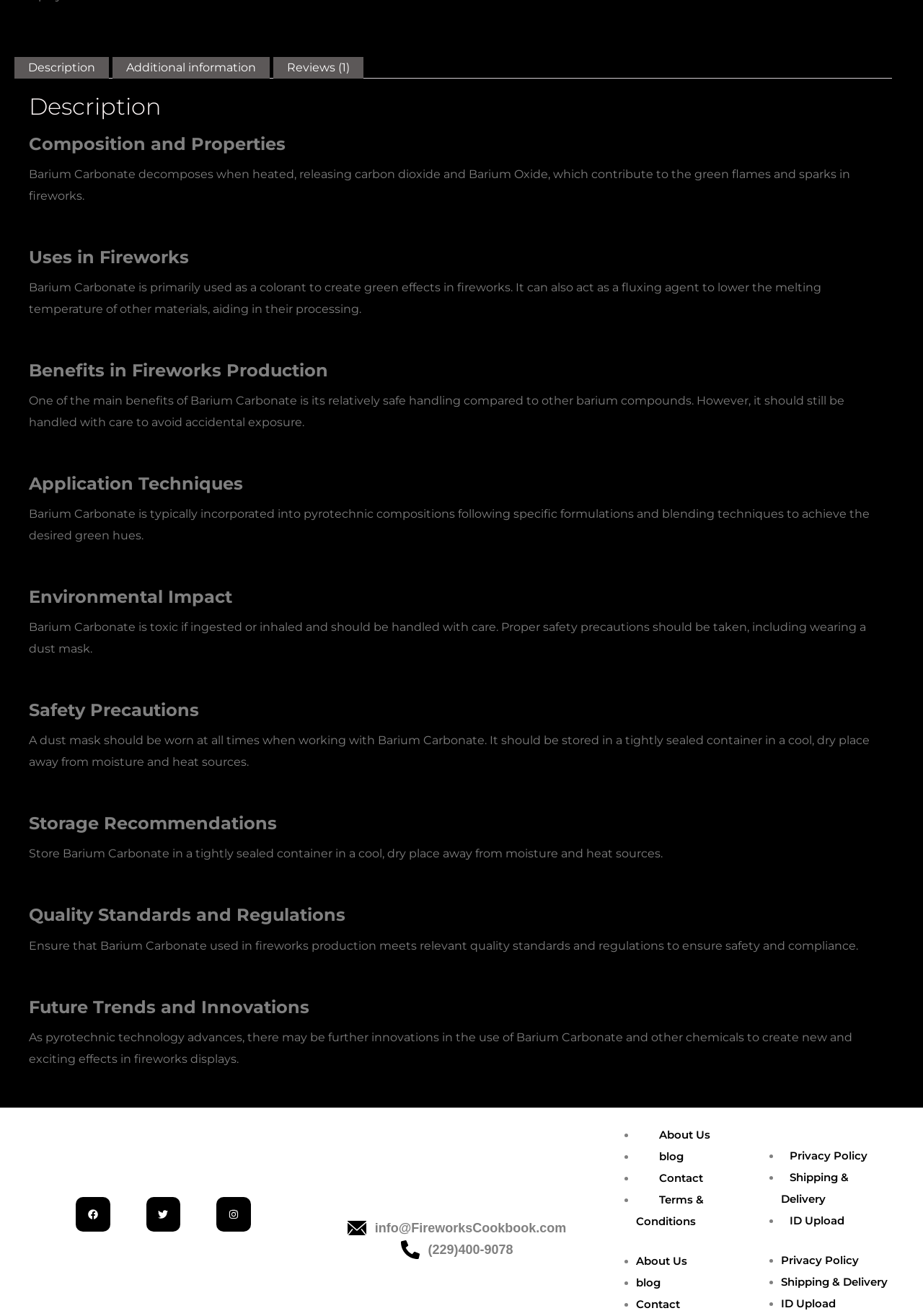Locate the bounding box coordinates of the clickable element to fulfill the following instruction: "Click on the 'Reviews (1)' tab". Provide the coordinates as four float numbers between 0 and 1 in the format [left, top, right, bottom].

[0.296, 0.043, 0.394, 0.06]